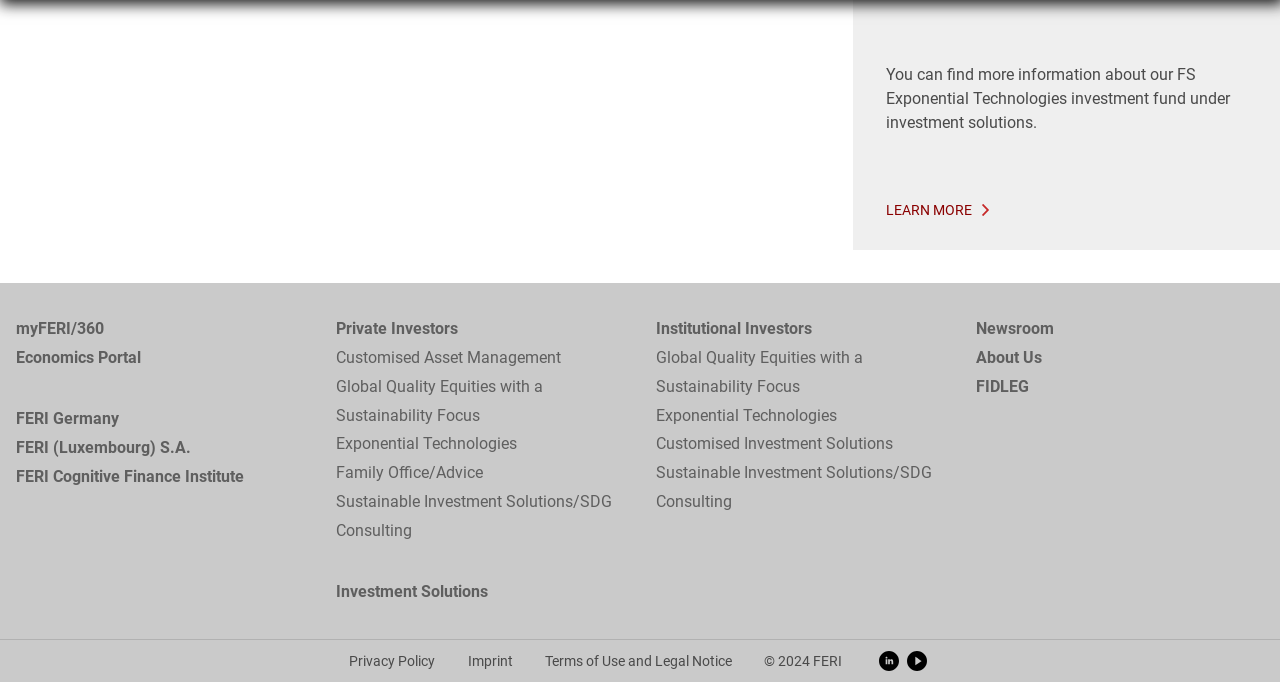Determine the bounding box coordinates of the region to click in order to accomplish the following instruction: "Follow FERI on Linkedin". Provide the coordinates as four float numbers between 0 and 1, specifically [left, top, right, bottom].

[0.687, 0.954, 0.702, 0.984]